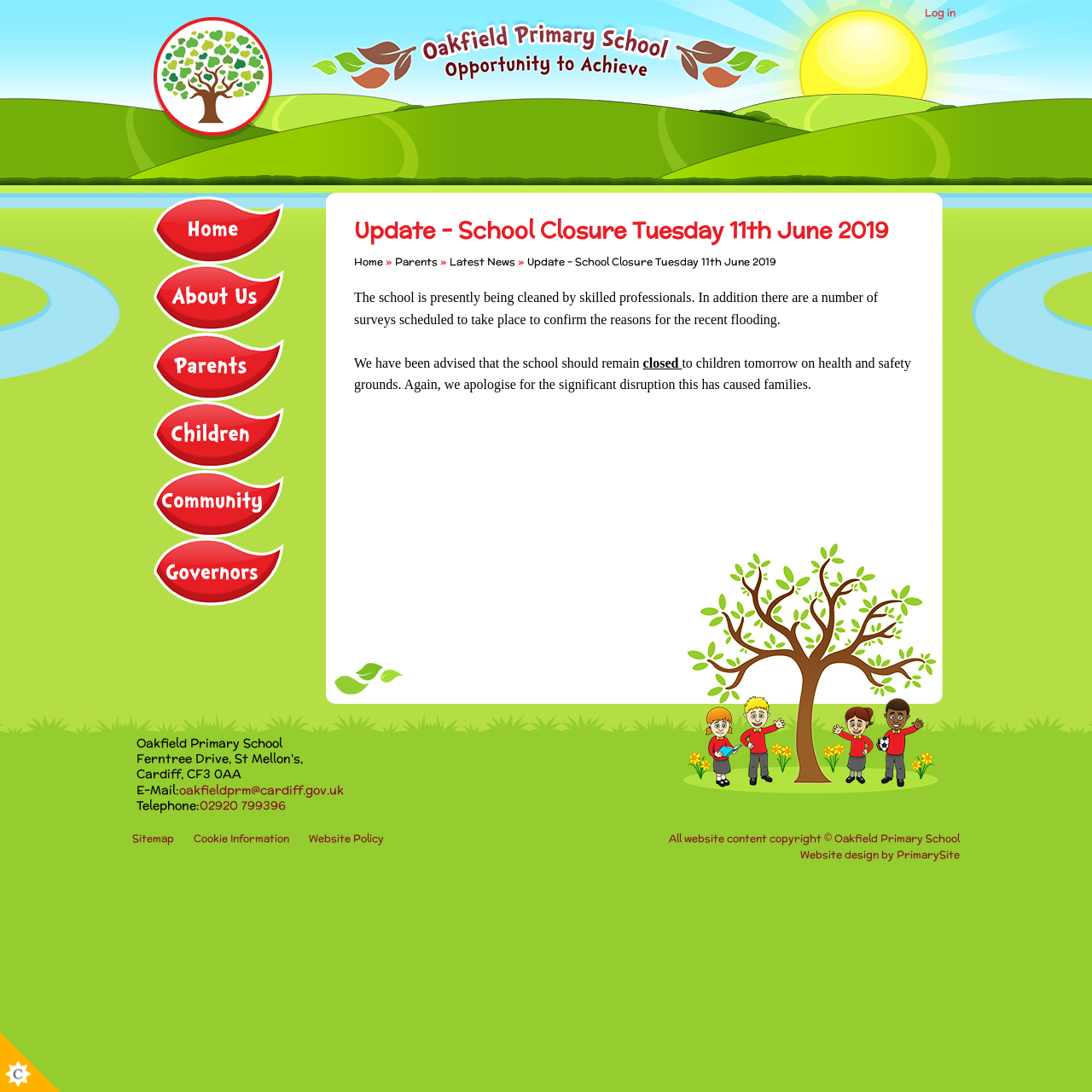What is the school's telephone number?
Use the screenshot to answer the question with a single word or phrase.

02920 799396